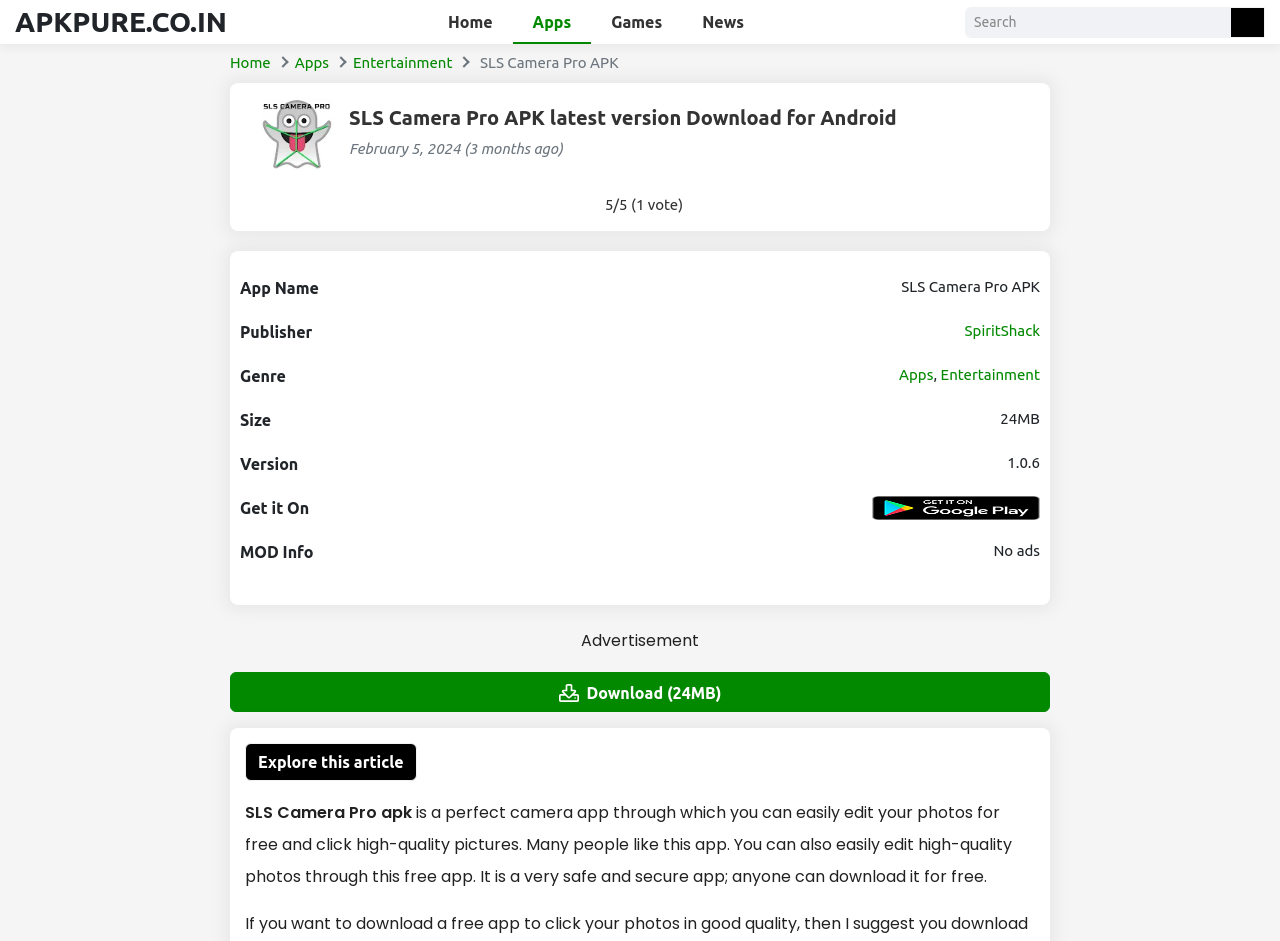Please examine the image and answer the question with a detailed explanation:
Who is the publisher of the APK?

The publisher of the APK can be found in the table row with the rowheader 'Publisher' and the gridcell 'SpiritShack'.